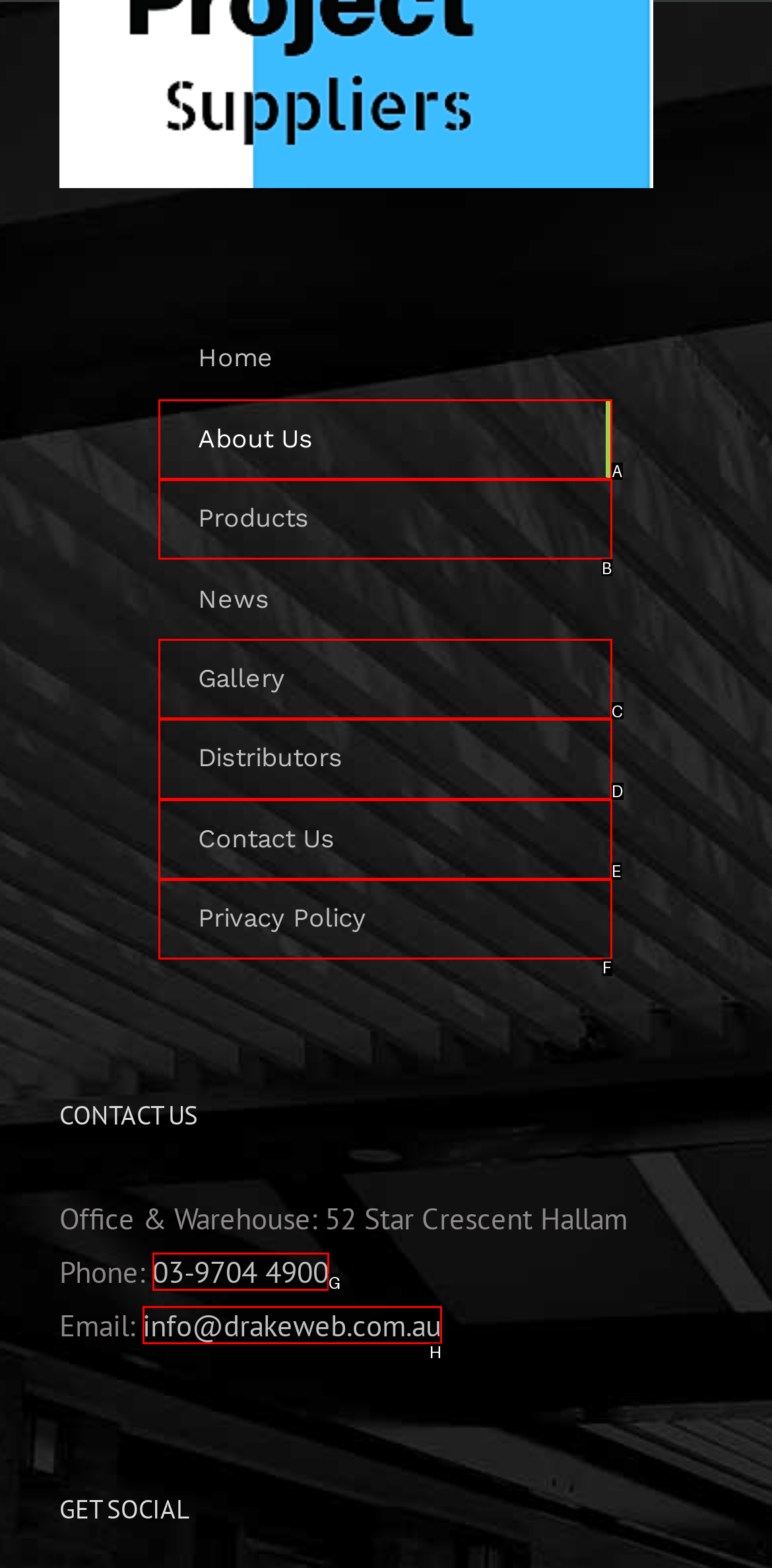Select the right option to accomplish this task: send email to info. Reply with the letter corresponding to the correct UI element.

H